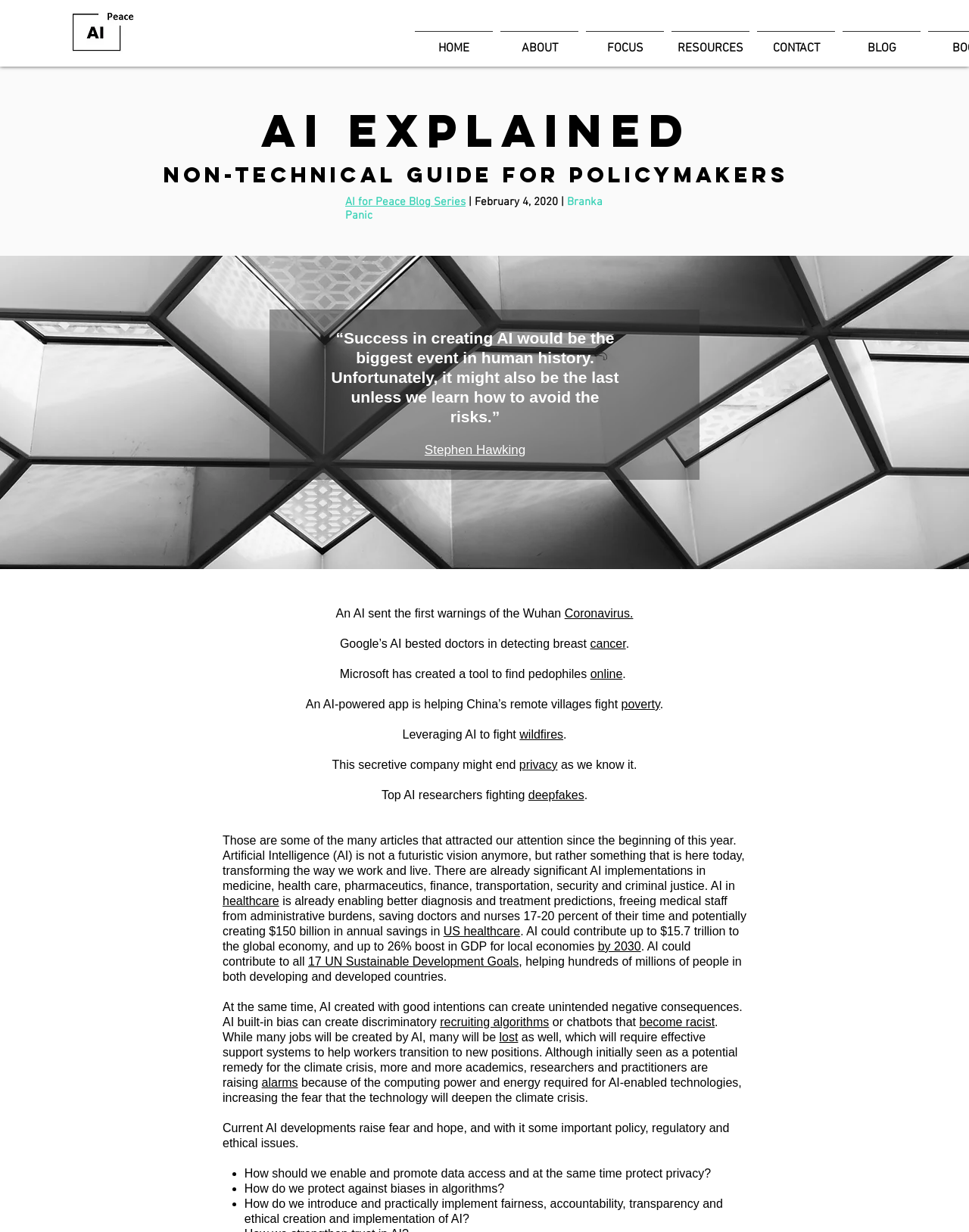Create a detailed description of the webpage's content and layout.

The webpage is titled "Publications | AI for Peace" and features a logo at the top left corner. Below the logo, there is a navigation menu with links to "HOME", "ABOUT", "FOCUS", "RESOURCES", "CONTACT", and "BLOG", arranged horizontally from left to right.

The main content of the page is divided into two sections. The top section has a heading "AI EXPLAINED" and features a non-technical guide for policymakers. Below this, there is a quote from Stephen Hawking, followed by a series of headings and links to blog posts, including "AI for Peace Blog Series", "Coronavirus", "cancer", "online", "poverty", "wildfires", "privacy", and "deepfakes".

The second section of the main content starts with a paragraph of text discussing the impact of Artificial Intelligence (AI) on various industries and its potential to contribute to the global economy. This is followed by a series of links to topics such as "healthcare", "US healthcare", "2030", and "17 UN Sustainable Development Goals".

The text then shifts to discussing the potential negative consequences of AI, including built-in bias, discriminatory recruiting algorithms, and job loss. It also mentions the need for effective support systems to help workers transition to new positions.

The final section of the page features a series of questions related to AI policy, regulation, and ethics, including data access and privacy, biases in algorithms, and the implementation of fairness, accountability, transparency, and ethical creation and implementation of AI. These questions are presented in a list format, with bullet points and brief descriptions.